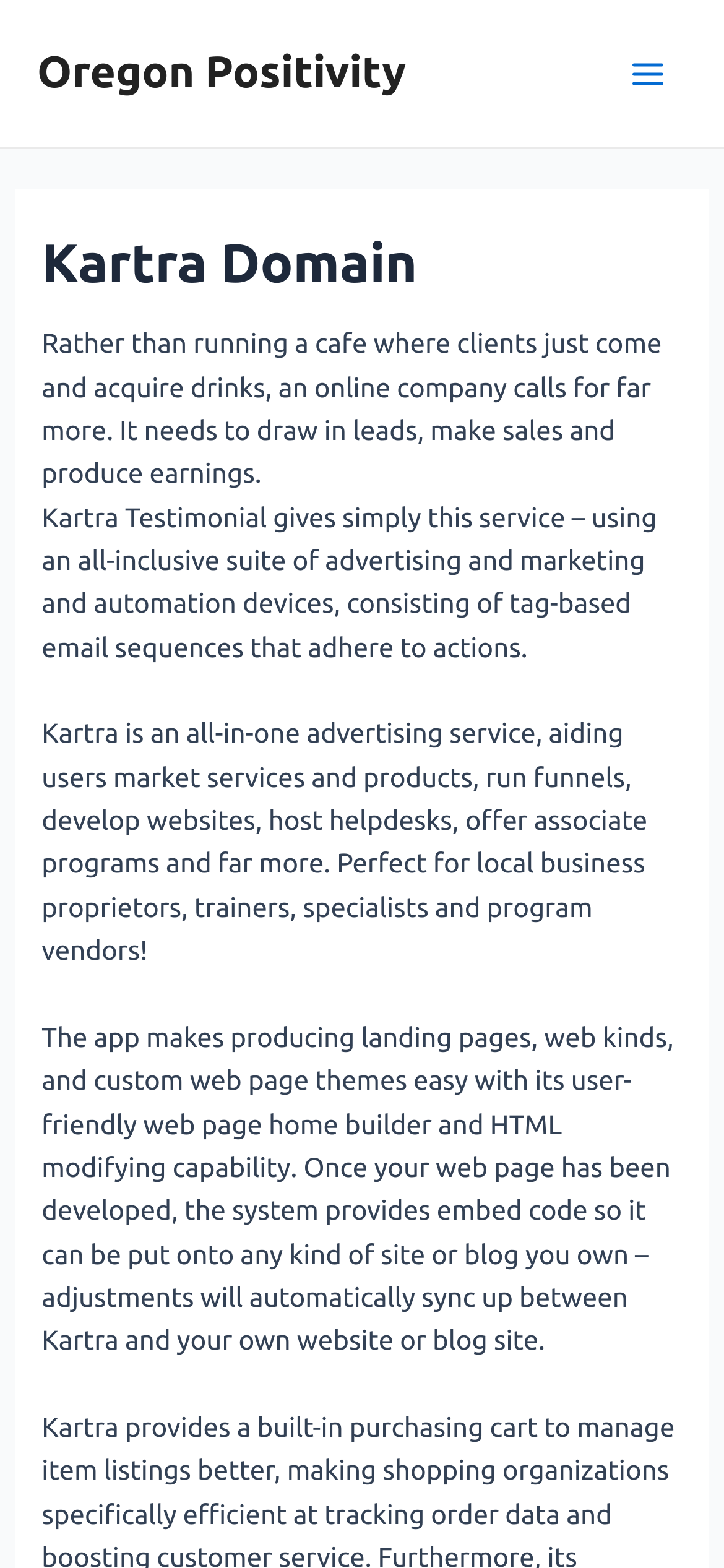Please give a concise answer to this question using a single word or phrase: 
What feature does Kartra's web page builder have?

HTML editing capability